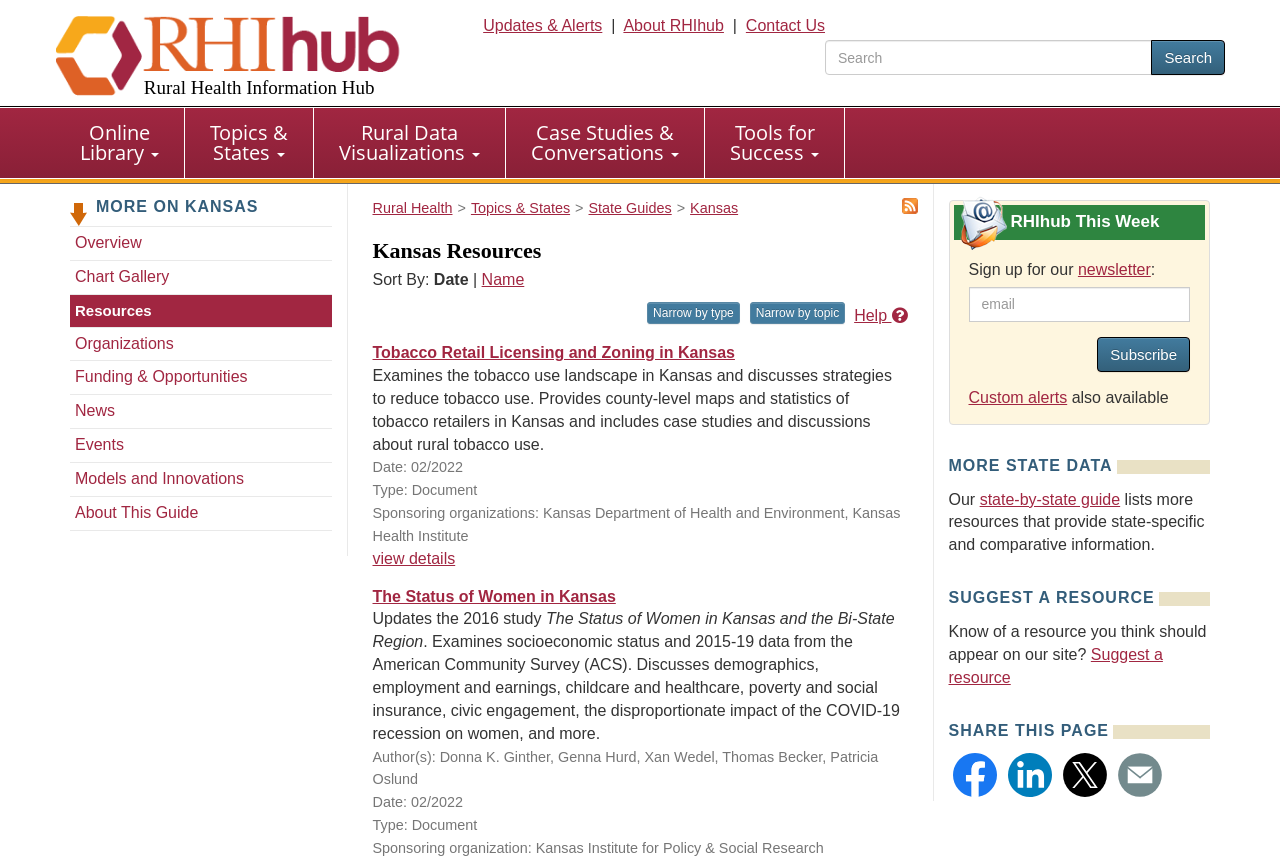What is the purpose of the search box?
Utilize the image to construct a detailed and well-explained answer.

I inferred the answer by observing the search box element, which is accompanied by a 'Search' button, indicating that it is used to search for resources on the website.